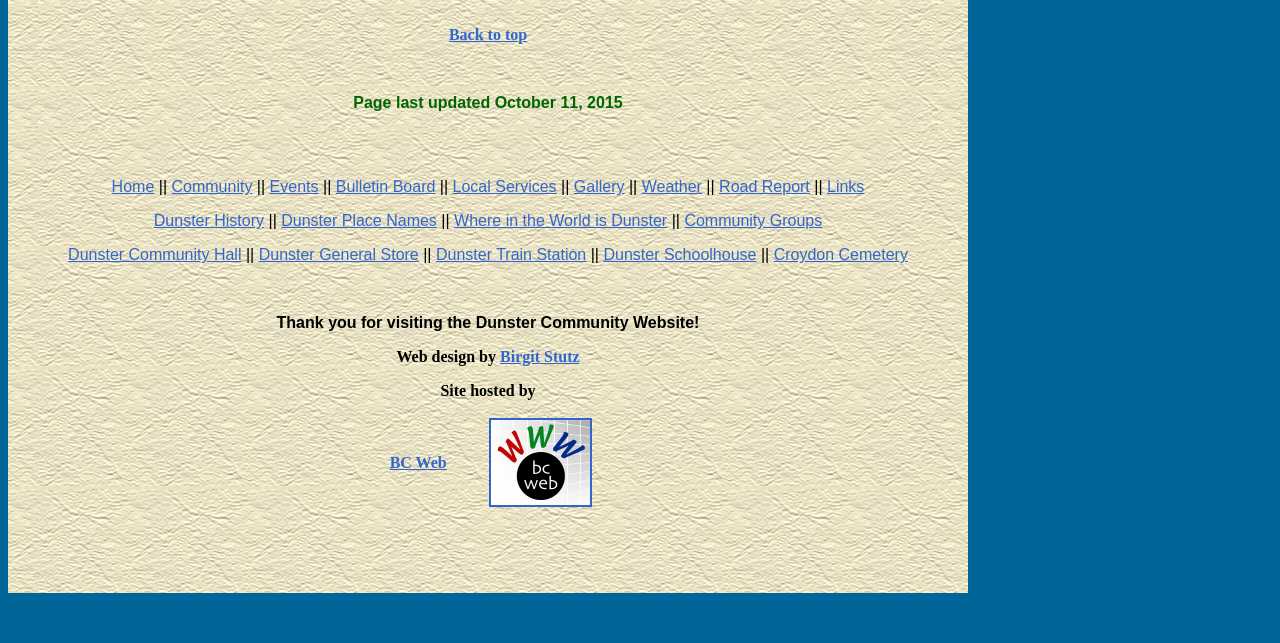Find the bounding box of the element with the following description: "Croydon Cemetery". The coordinates must be four float numbers between 0 and 1, formatted as [left, top, right, bottom].

[0.604, 0.383, 0.709, 0.409]